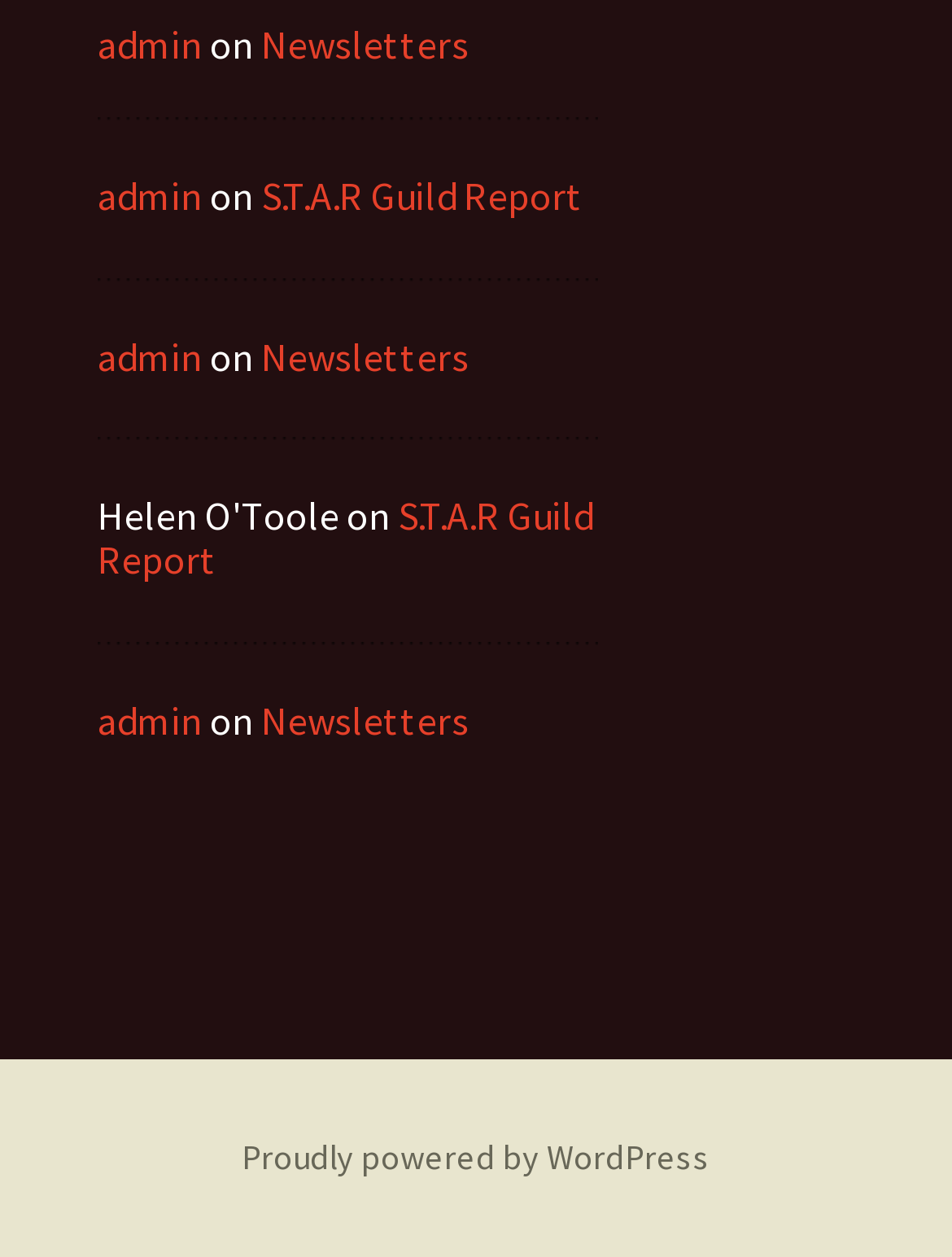Using the description: "English", determine the UI element's bounding box coordinates. Ensure the coordinates are in the format of four float numbers between 0 and 1, i.e., [left, top, right, bottom].

None